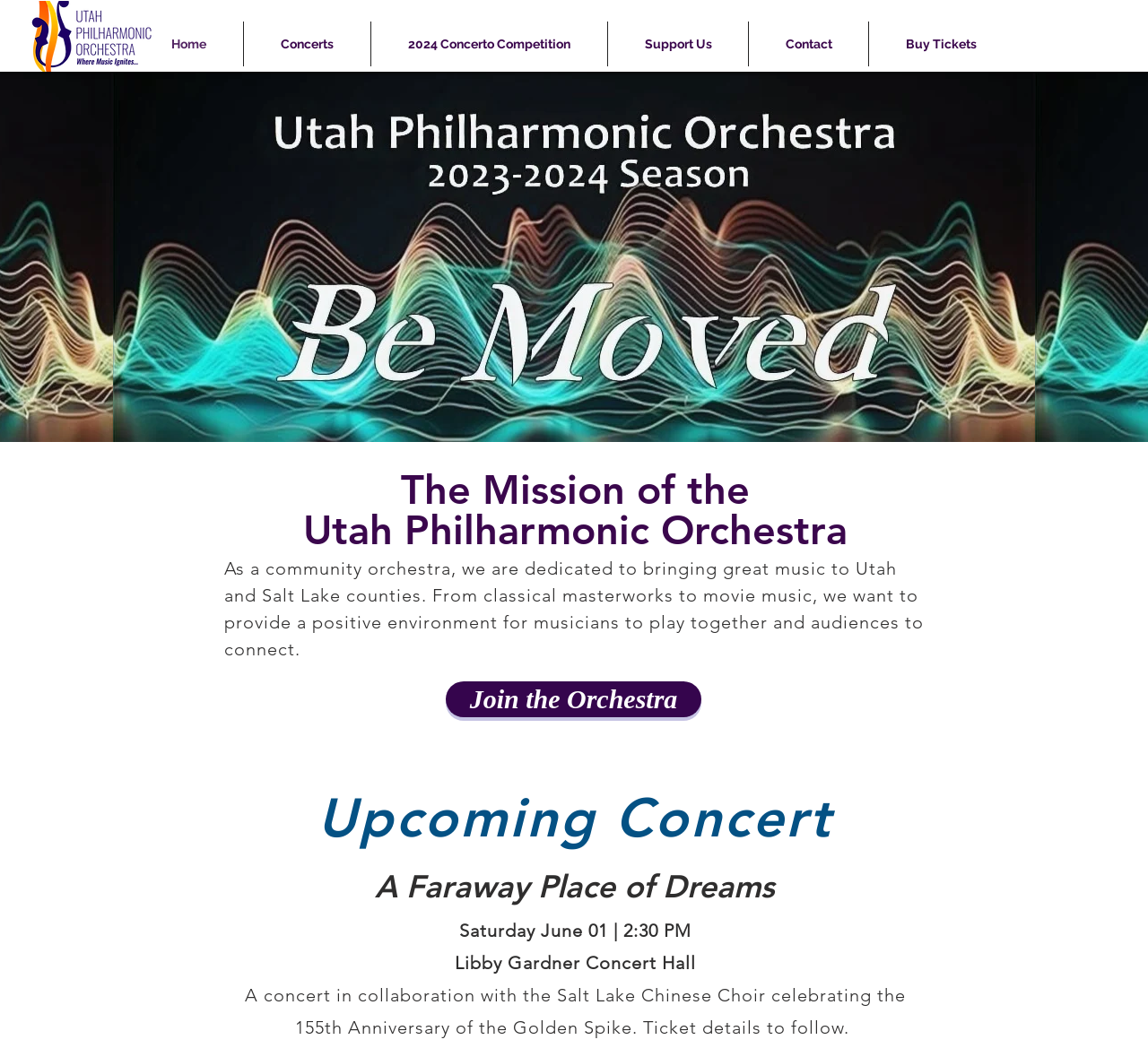Give a concise answer using only one word or phrase for this question:
What is the name of the orchestra?

Utah Philharmonic Orchestra